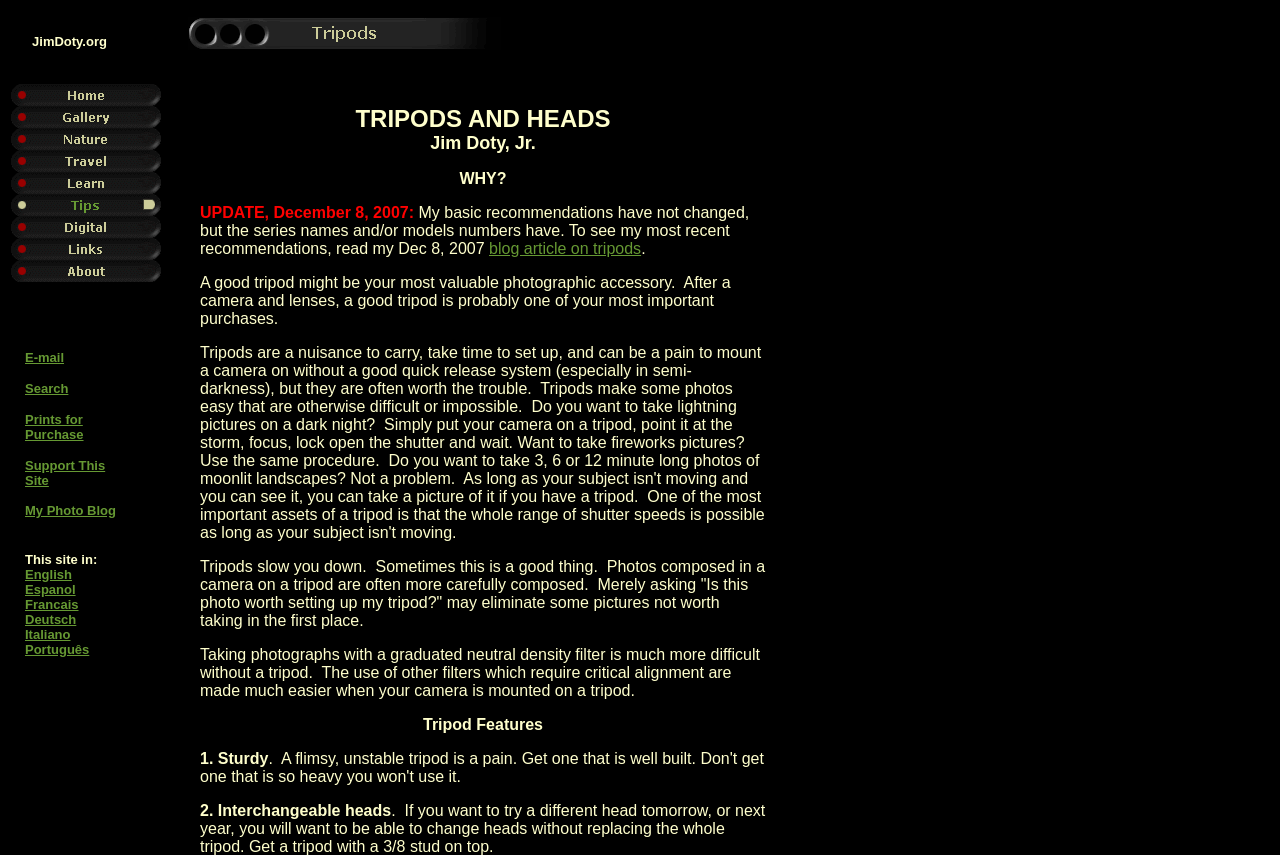Identify the bounding box coordinates of the region that needs to be clicked to carry out this instruction: "Click on Home". Provide these coordinates as four float numbers ranging from 0 to 1, i.e., [left, top, right, bottom].

[0.009, 0.098, 0.126, 0.124]